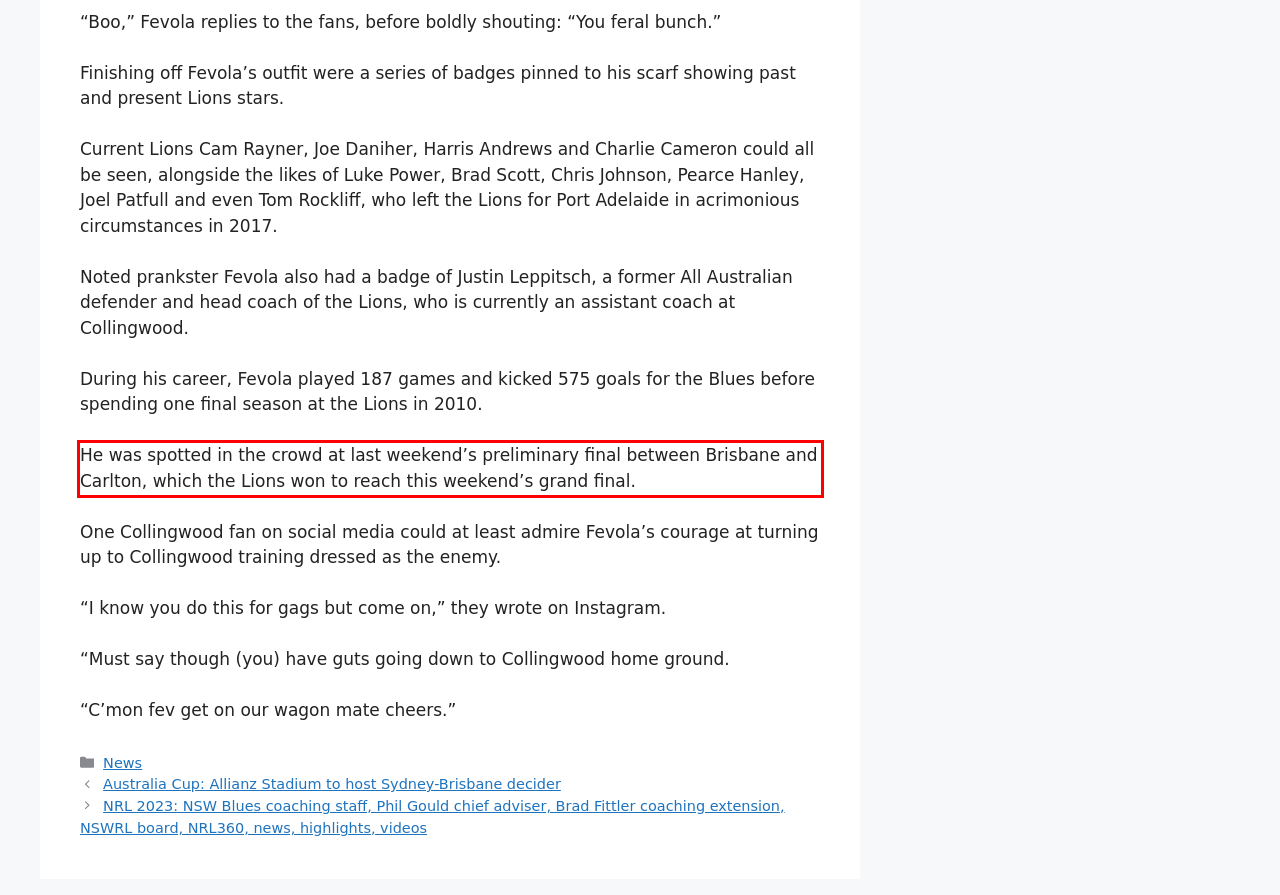Given a screenshot of a webpage containing a red bounding box, perform OCR on the text within this red bounding box and provide the text content.

He was spotted in the crowd at last weekend’s preliminary final between Brisbane and Carlton, which the Lions won to reach this weekend’s grand final.